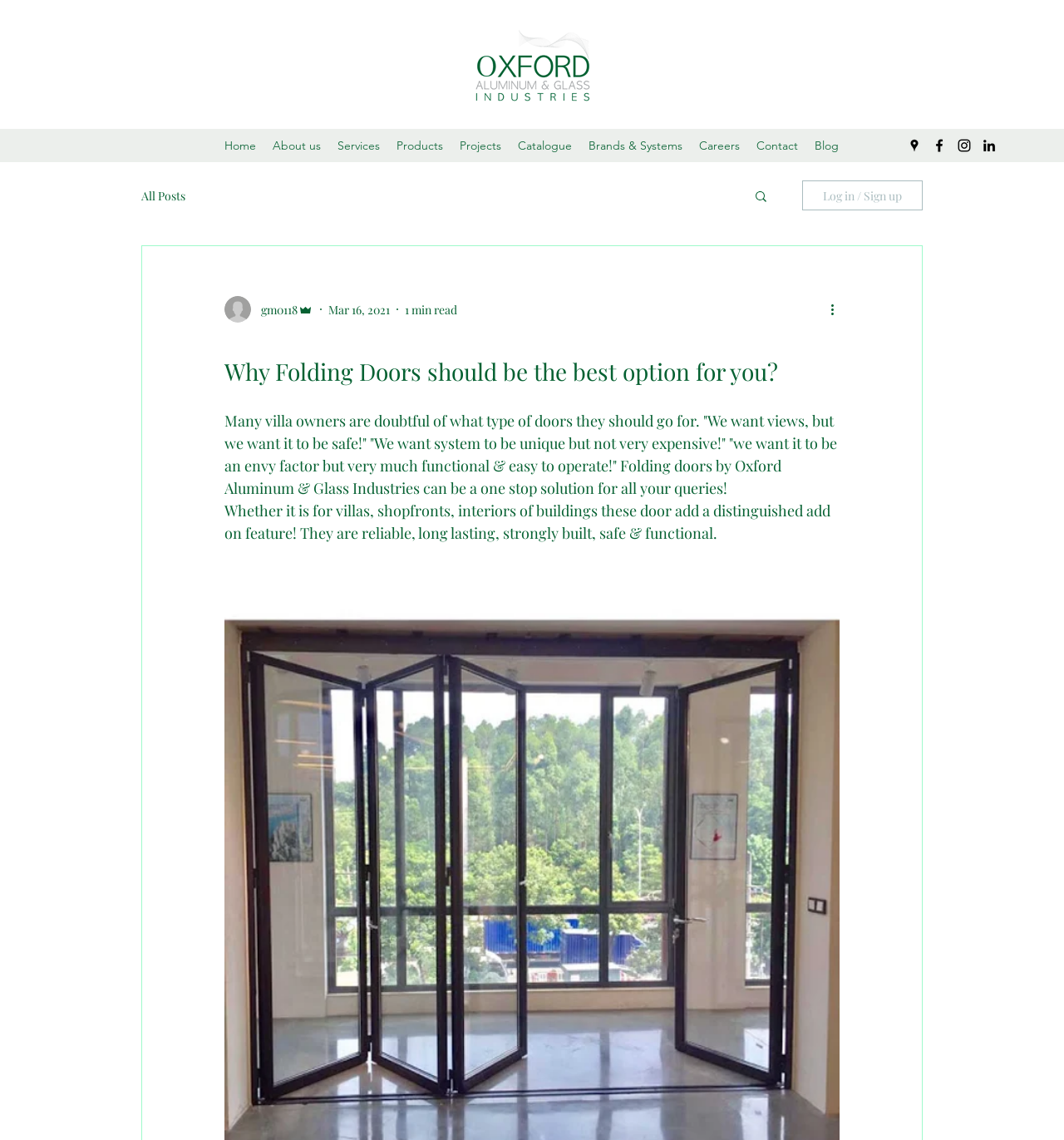Pinpoint the bounding box coordinates of the area that should be clicked to complete the following instruction: "Log in or sign up". The coordinates must be given as four float numbers between 0 and 1, i.e., [left, top, right, bottom].

[0.754, 0.158, 0.867, 0.185]